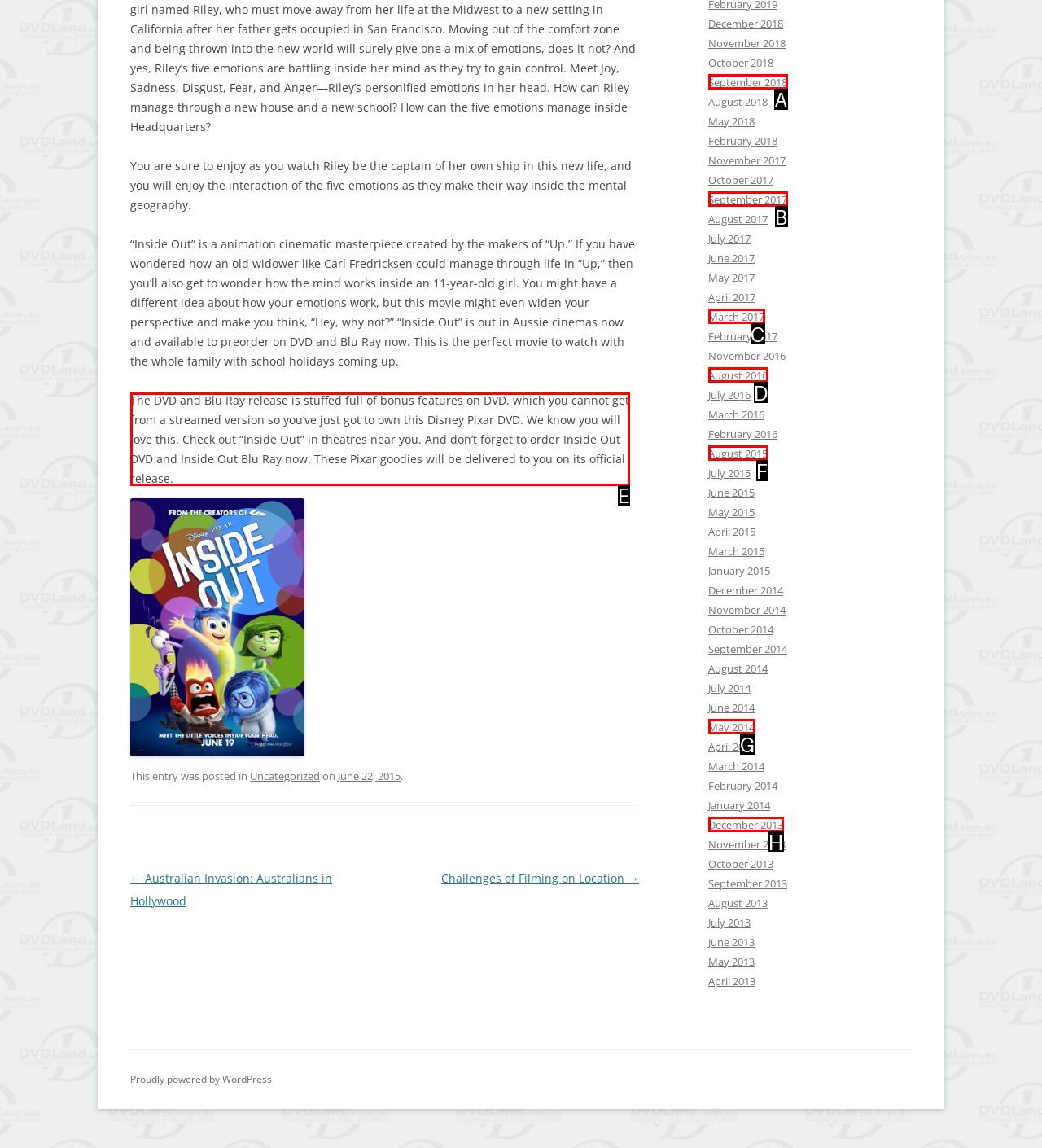Tell me which one HTML element I should click to complete the following task: Click on the link to preorder the DVD and Blu Ray Answer with the option's letter from the given choices directly.

E